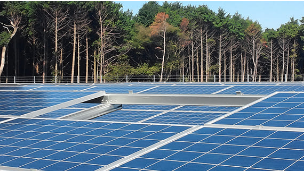Give a concise answer of one word or phrase to the question: 
What is in the background of the image?

Densely wooded area